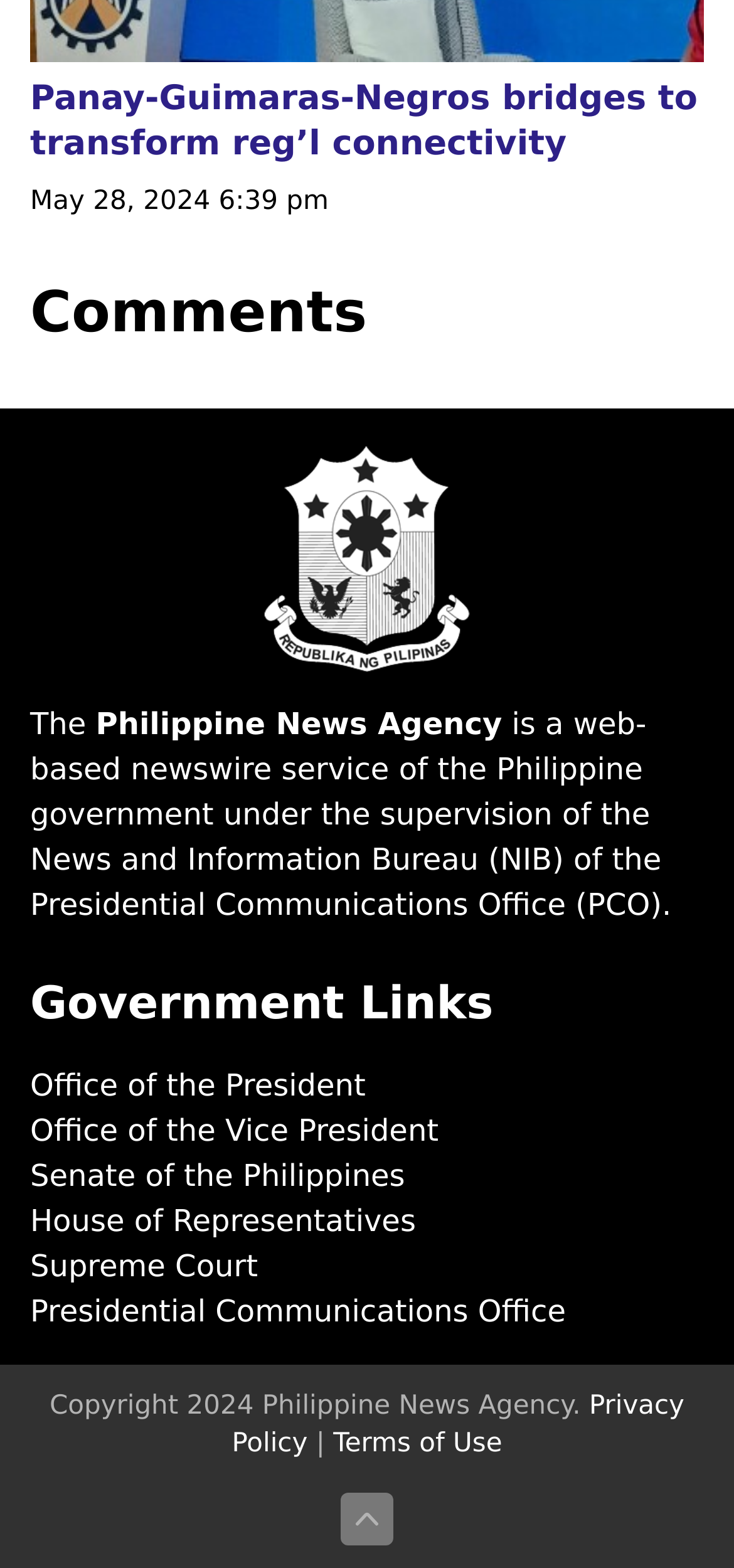What is the name of the office linked to the 'Office of the President' link?
Please answer the question with as much detail as possible using the screenshot.

The answer can be found in the link element with the text 'Office of the President', which indicates that the link is pointing to the Office of the President.